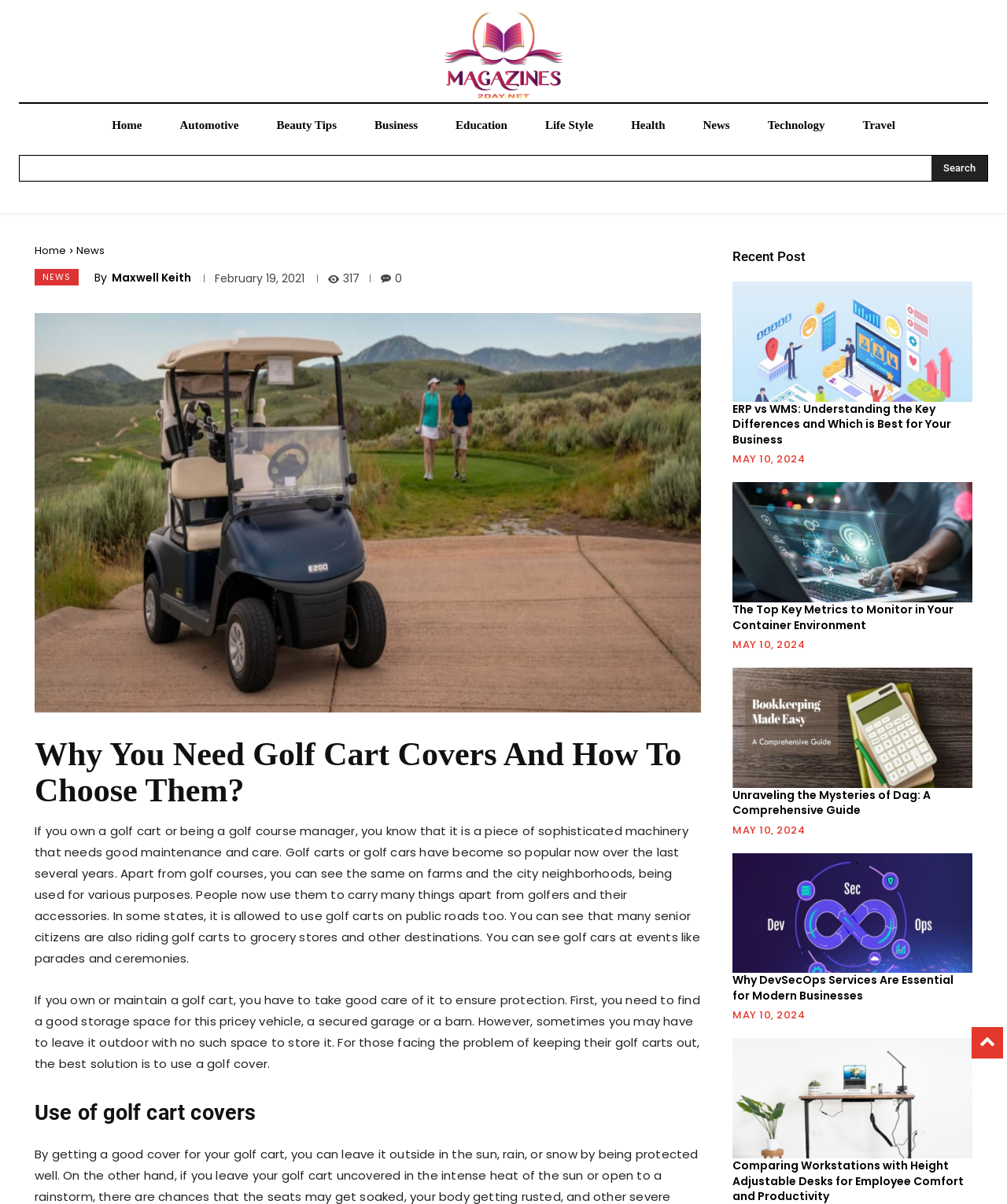Give the bounding box coordinates for the element described as: "parent_node: Search name="s"".

[0.02, 0.129, 0.925, 0.15]